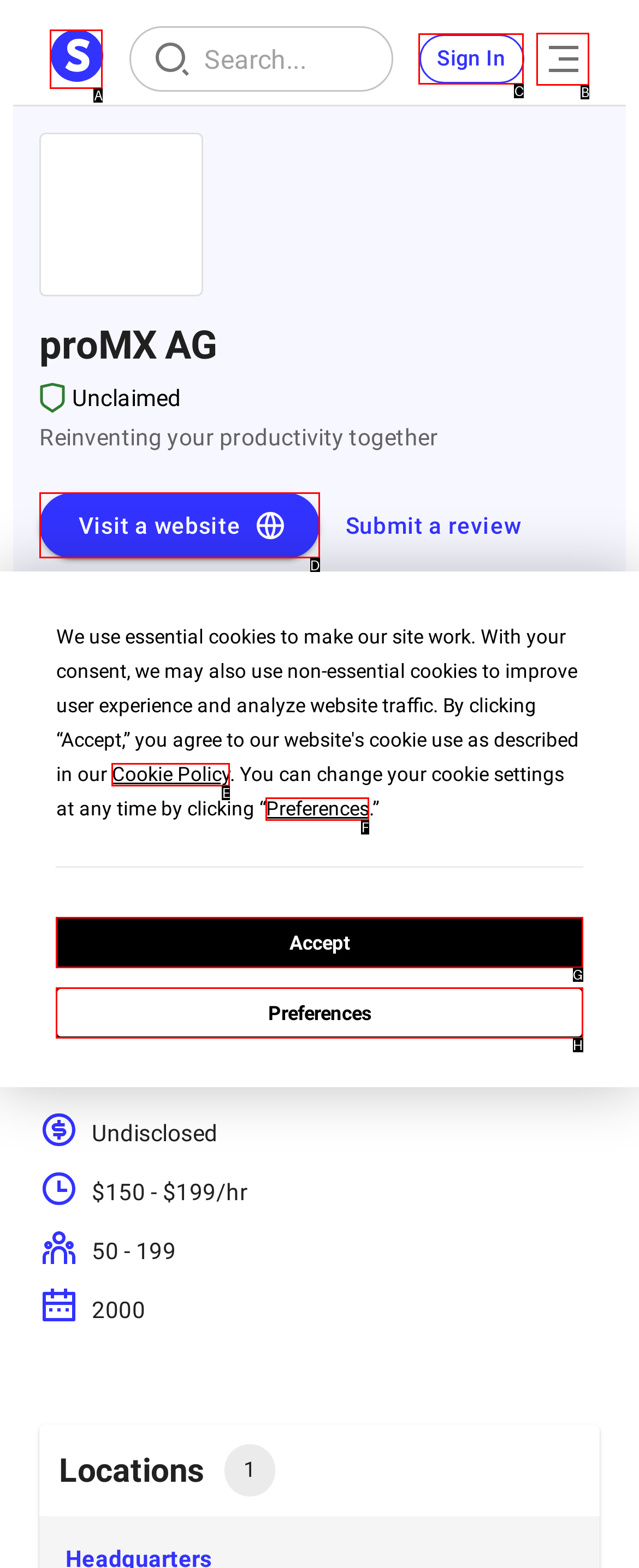Choose the UI element to click on to achieve this task: Visit the company website. Reply with the letter representing the selected element.

D